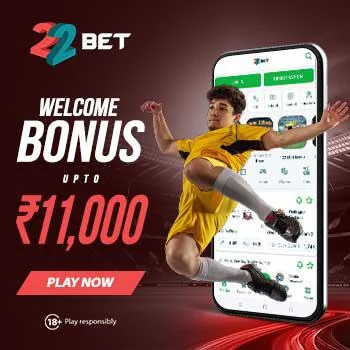Describe the important features and context of the image with as much detail as possible.

The image promotes "22BET," an online betting platform, featuring a dynamic visual of a soccer player mid-action, striking the ball. The background highlights vibrant red tones that evoke excitement and energy, complementing the focus on sports. On the right side, a large mobile phone displays the app interface, showcasing various betting options and stats. The bold text announces a generous "WELCOME BONUS" of up to ₹11,000, enticing potential users to join. A prominent "PLAY NOW" button encourages immediate engagement, while a reminder at the bottom emphasizes responsible gaming for players aged 18 and over. This promotional graphic expertly blends visual appeal with key information to attract sports enthusiasts.